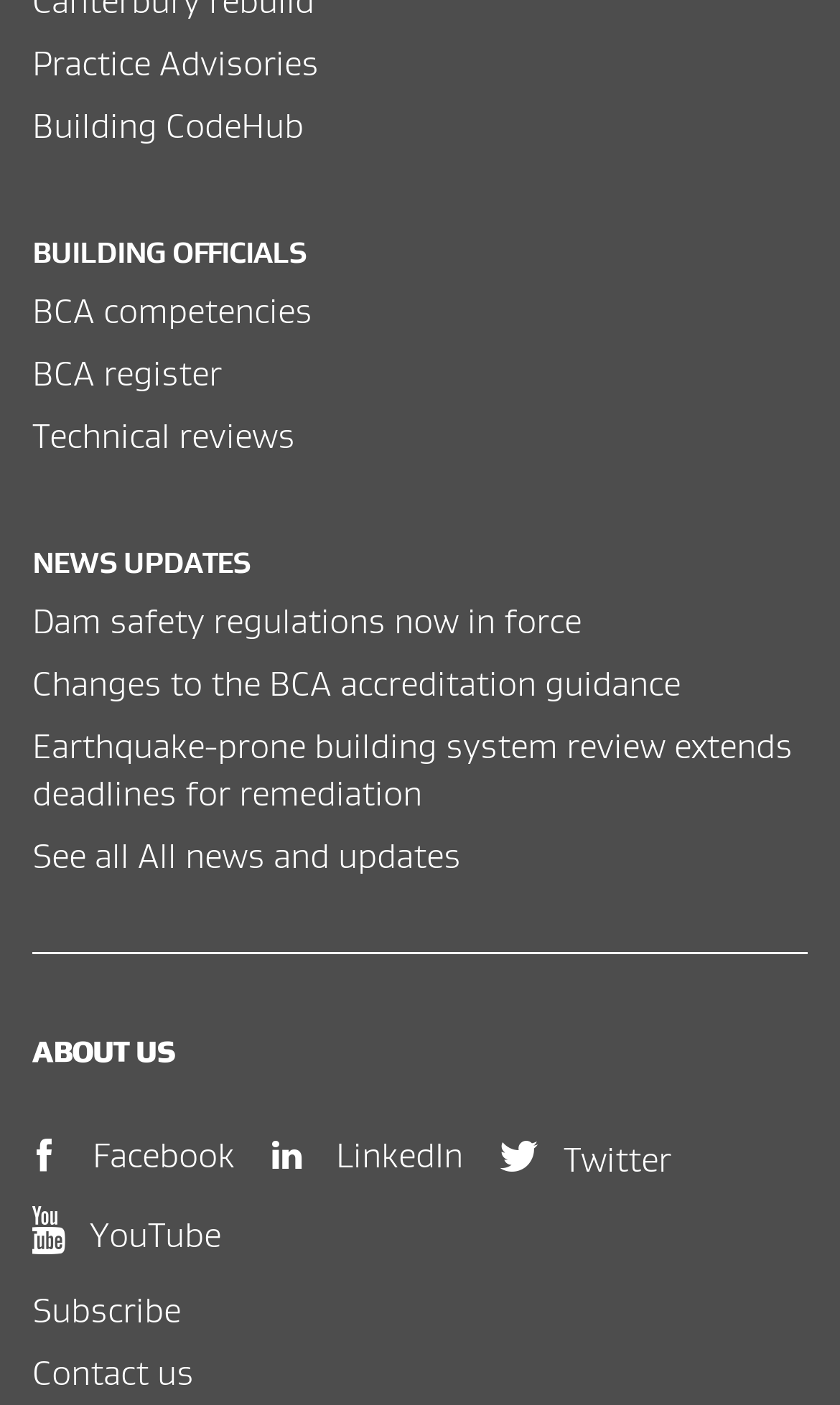Answer the following in one word or a short phrase: 
What is the last news update link?

See all All news and updates